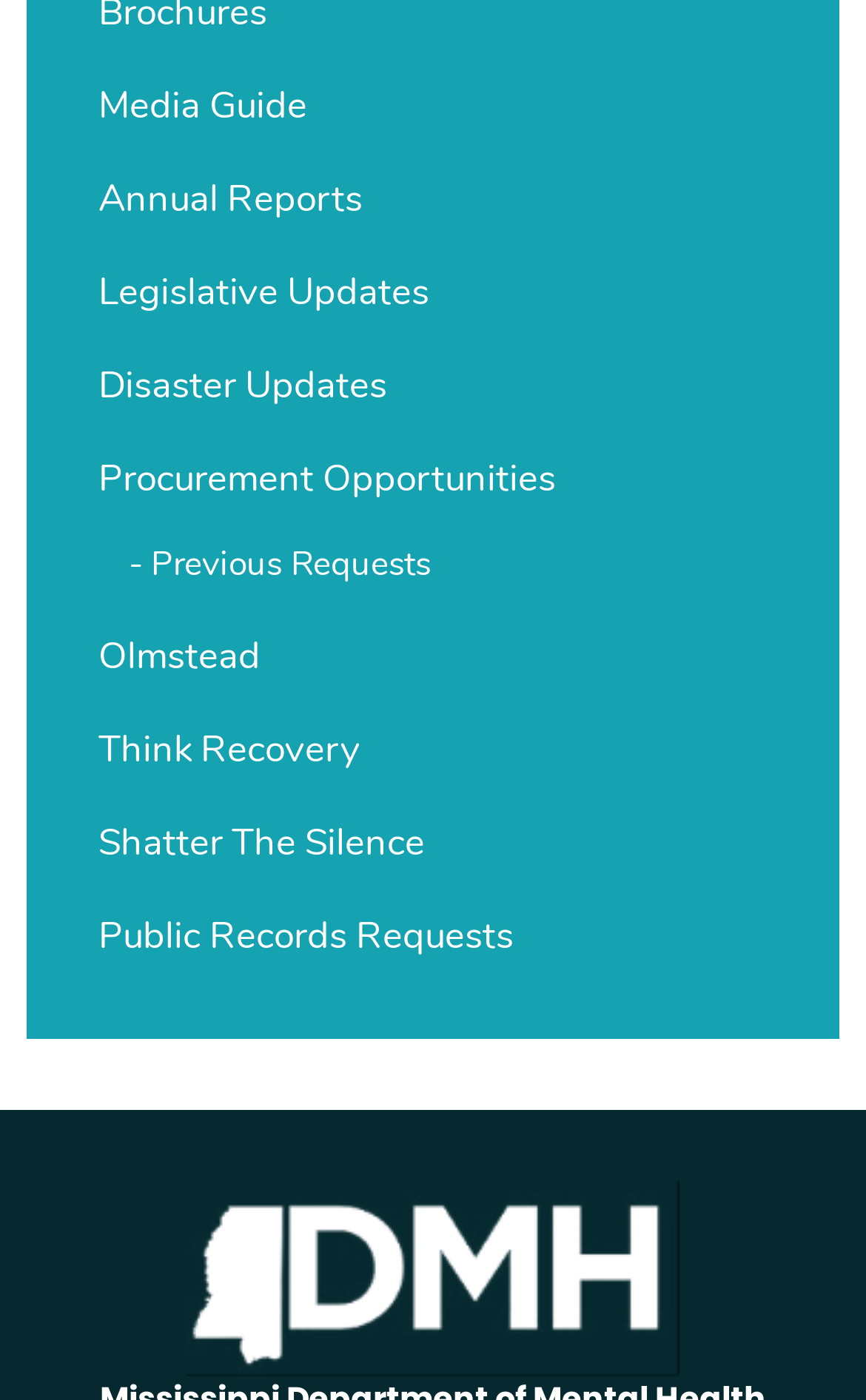Specify the bounding box coordinates of the area to click in order to follow the given instruction: "Check the copyright information."

None